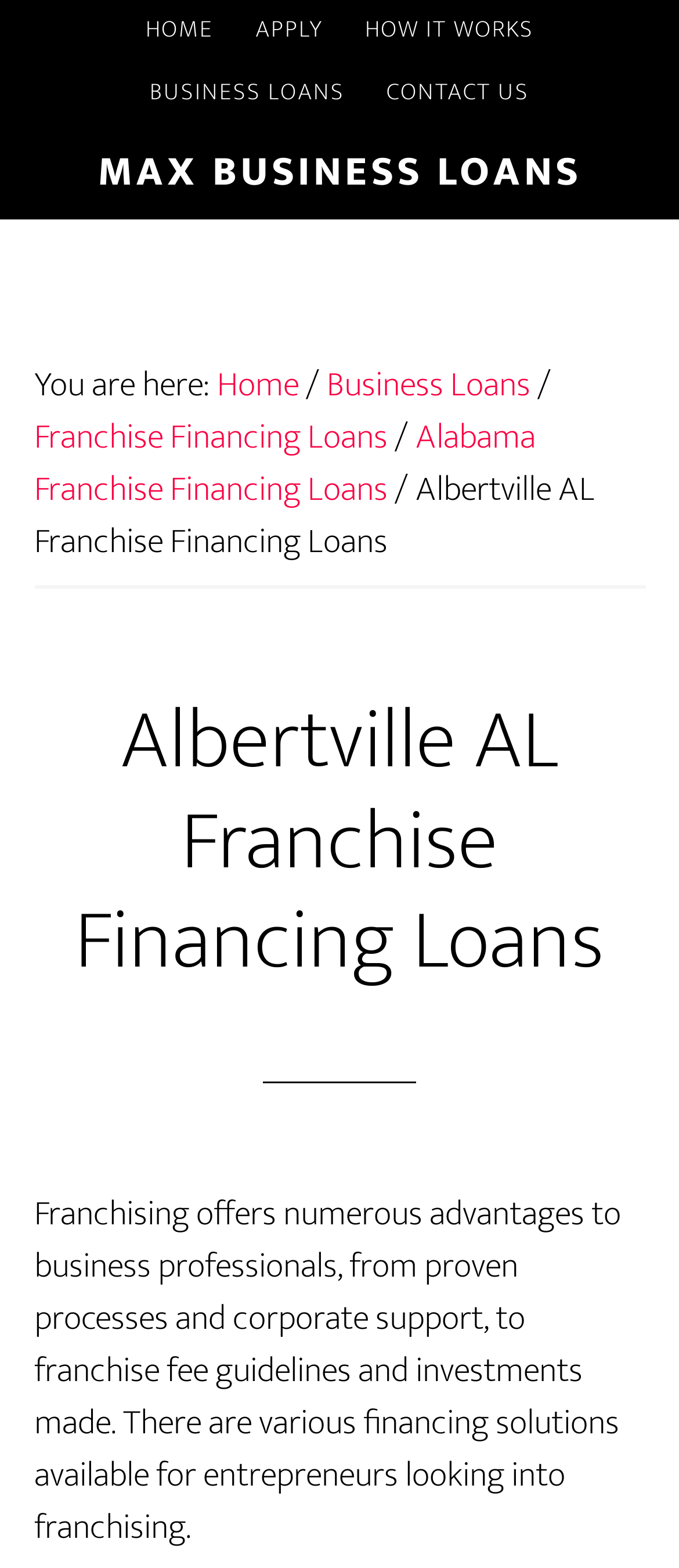Find the bounding box coordinates for the element that must be clicked to complete the instruction: "Click on 'HOW IT WORKS'". The coordinates should be four float numbers between 0 and 1, indicated as [left, top, right, bottom].

[0.512, 0.0, 0.812, 0.04]